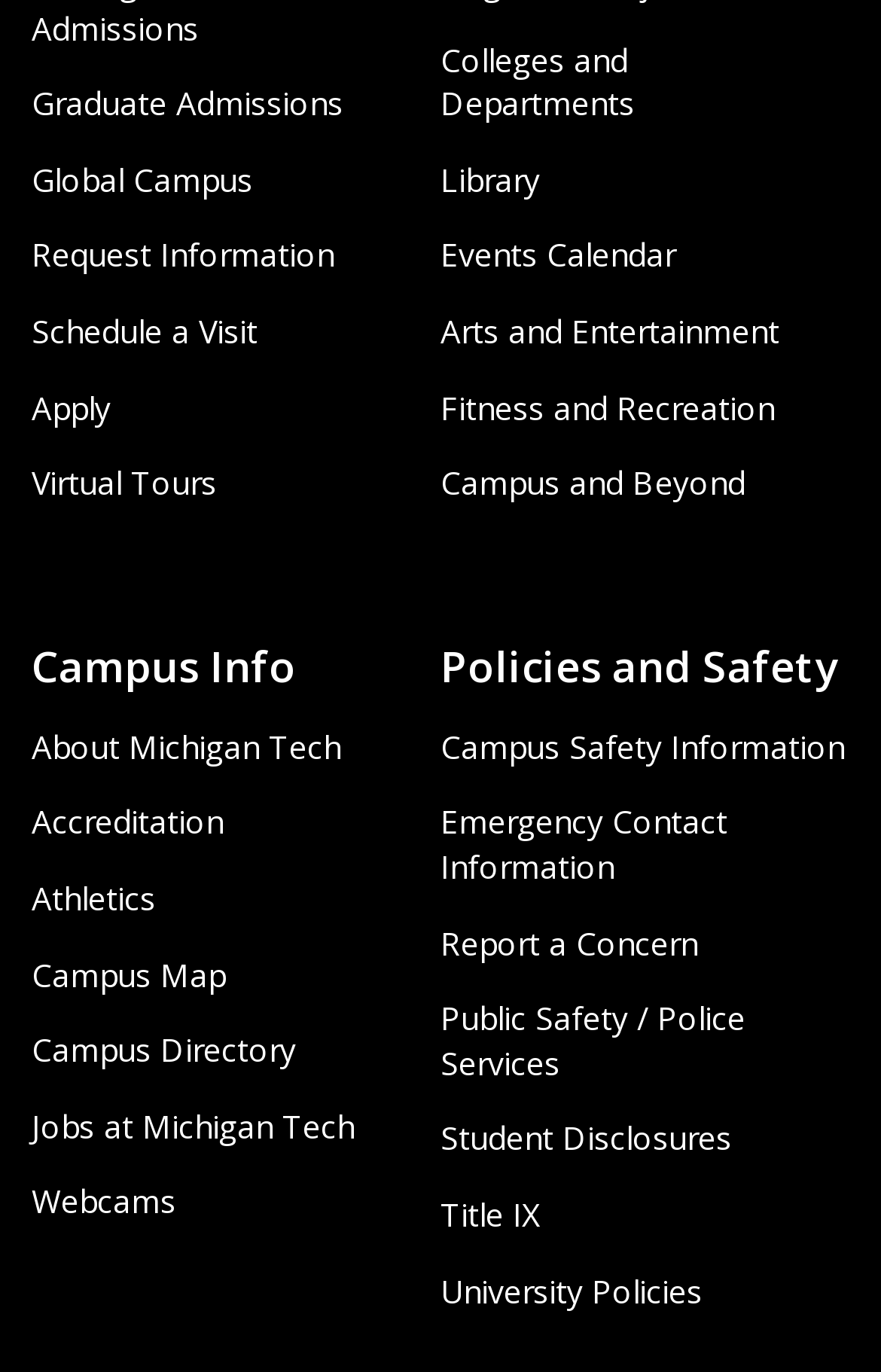Show the bounding box coordinates of the region that should be clicked to follow the instruction: "Check campus safety information."

[0.5, 0.528, 0.959, 0.56]